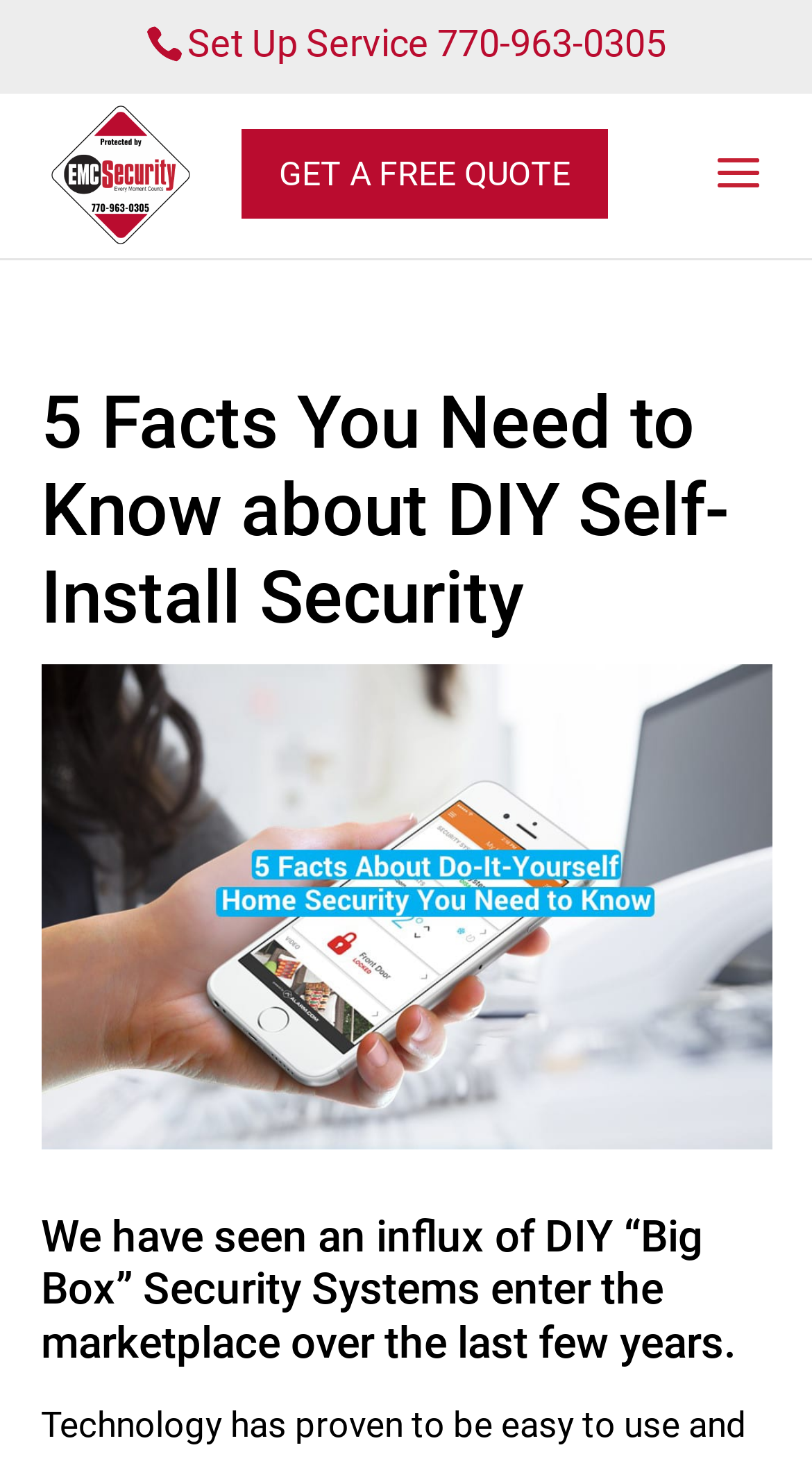What is the tone of the webpage?
Use the information from the screenshot to give a comprehensive response to the question.

The tone of the webpage seems to be cautionary, as it mentions that some DIY security systems can be 'down-right dangerous' and provides facts about DIY self-install security, implying that users should be careful when choosing a security system.